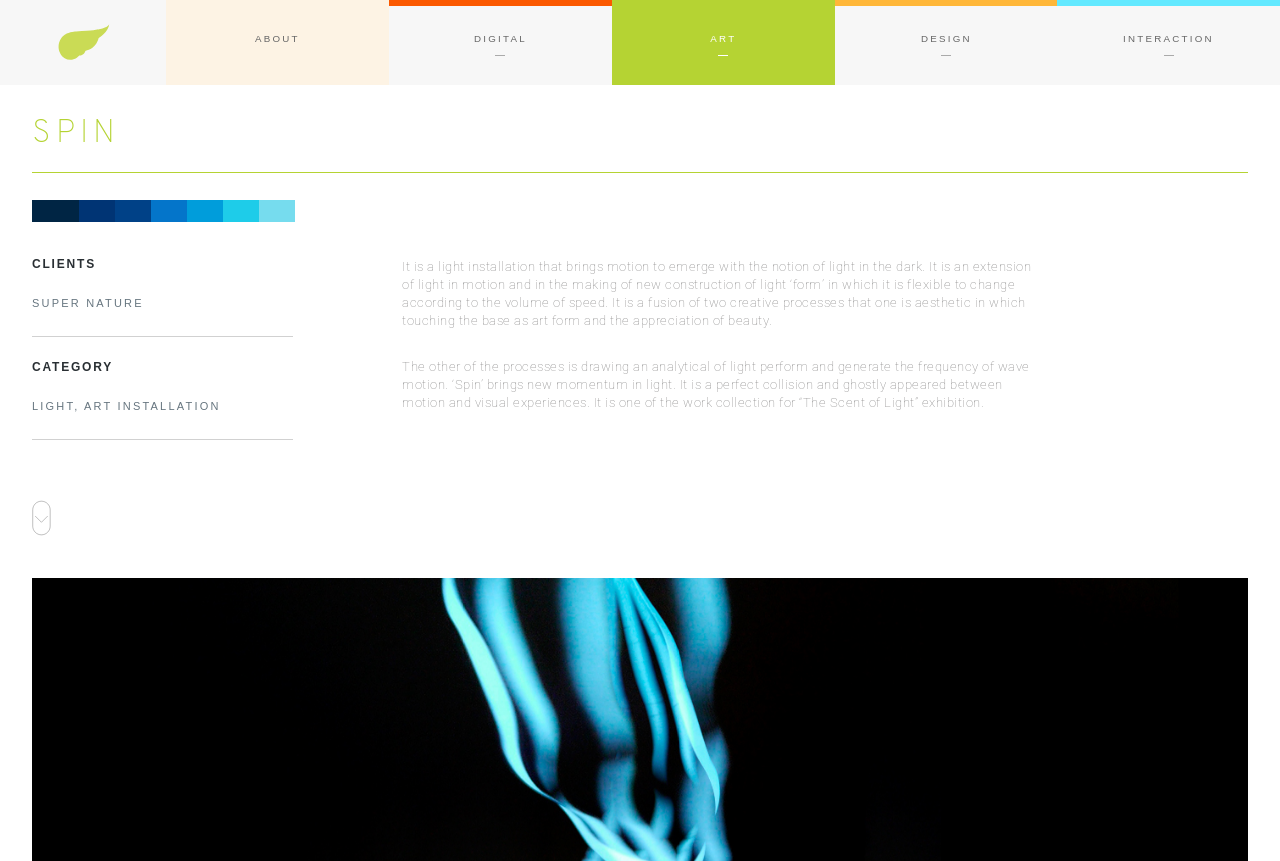What are the main categories?
Examine the image closely and answer the question with as much detail as possible.

The main categories are obtained from the links at the top of the webpage, which are 'ABOUT ABOUT', 'DIGITAL DIGITAL', 'ART ART', 'DESIGN DESIGN', and 'INTERACTION INTERACTION'. Each category has an associated image.